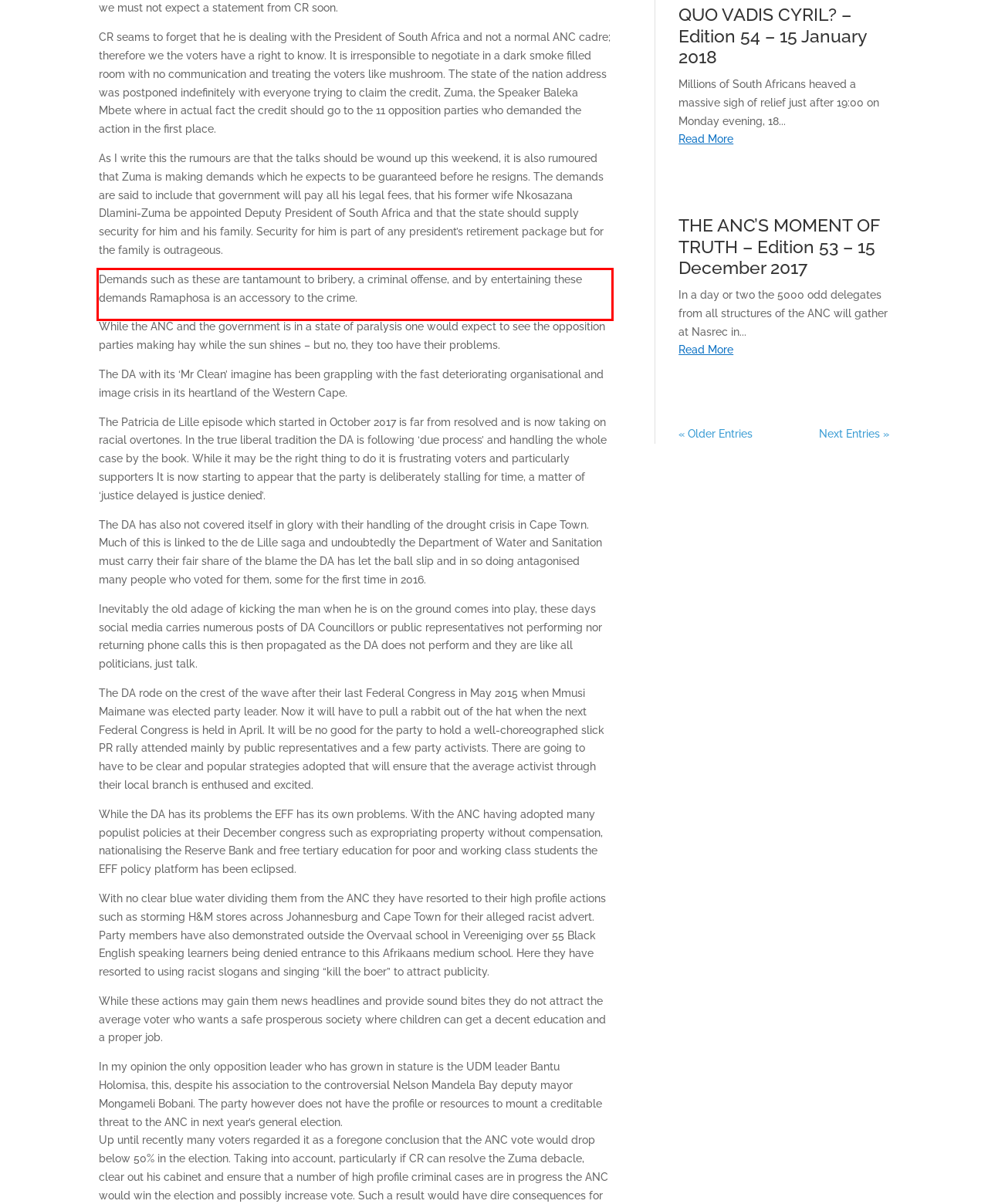Please perform OCR on the text content within the red bounding box that is highlighted in the provided webpage screenshot.

Demands such as these are tantamount to bribery, a criminal offense, and by entertaining these demands Ramaphosa is an accessory to the crime.